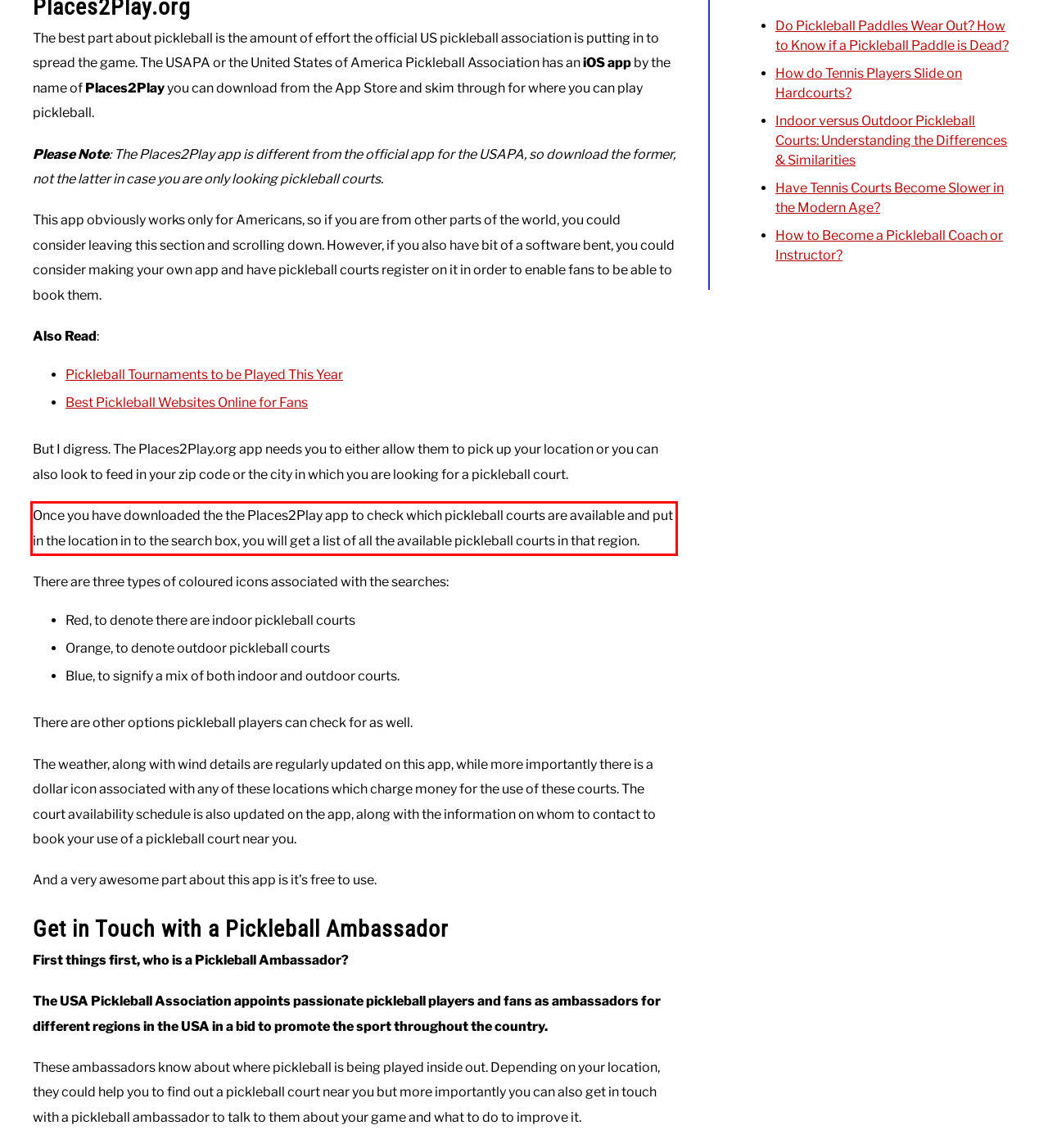You are provided with a screenshot of a webpage featuring a red rectangle bounding box. Extract the text content within this red bounding box using OCR.

Once you have downloaded the the Places2Play app to check which pickleball courts are available and put in the location in to the search box, you will get a list of all the available pickleball courts in that region.